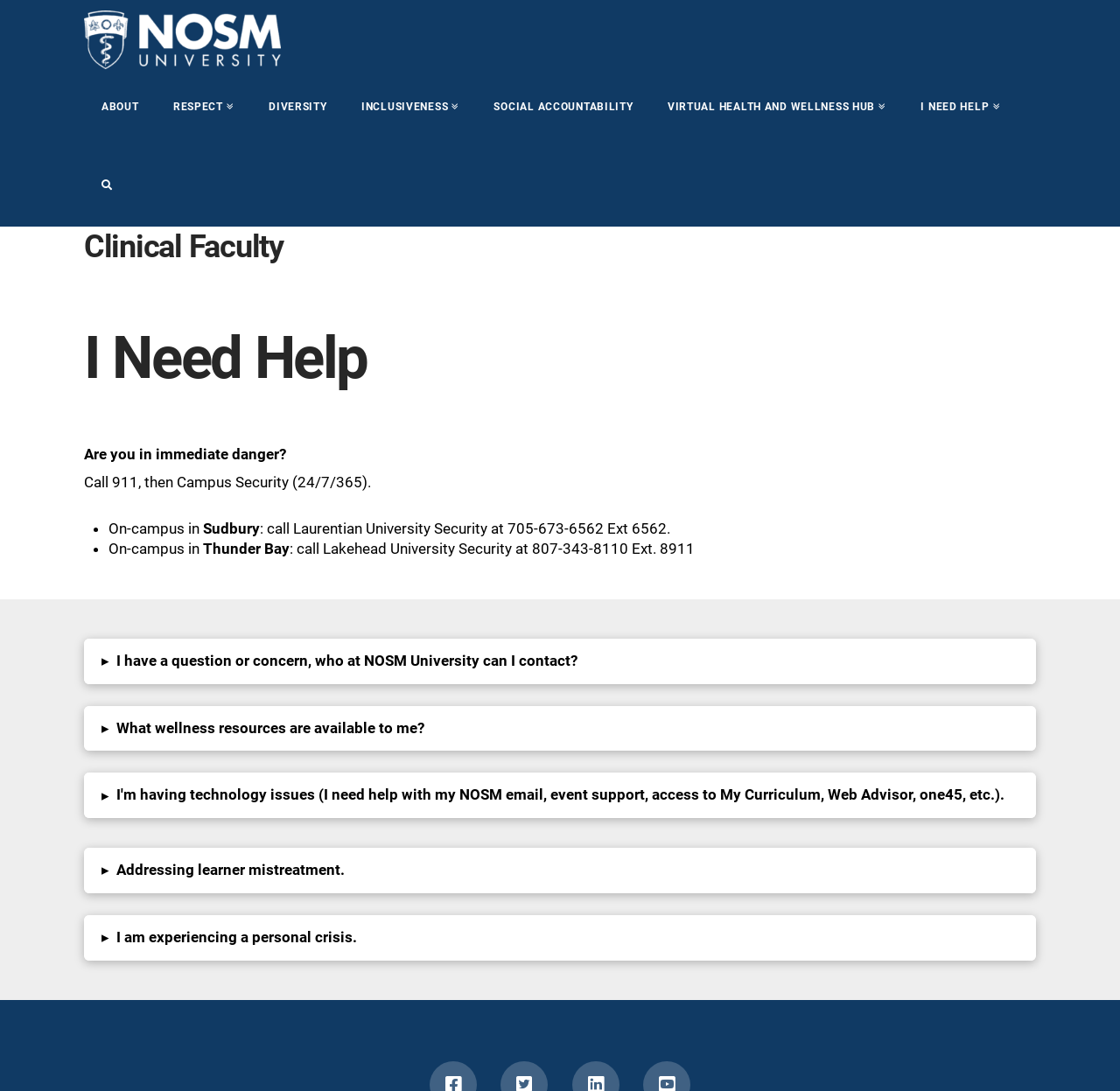Respond to the question below with a single word or phrase:
What is the phone number to call for on-campus security in Sudbury?

705-673-6562 Ext 6562